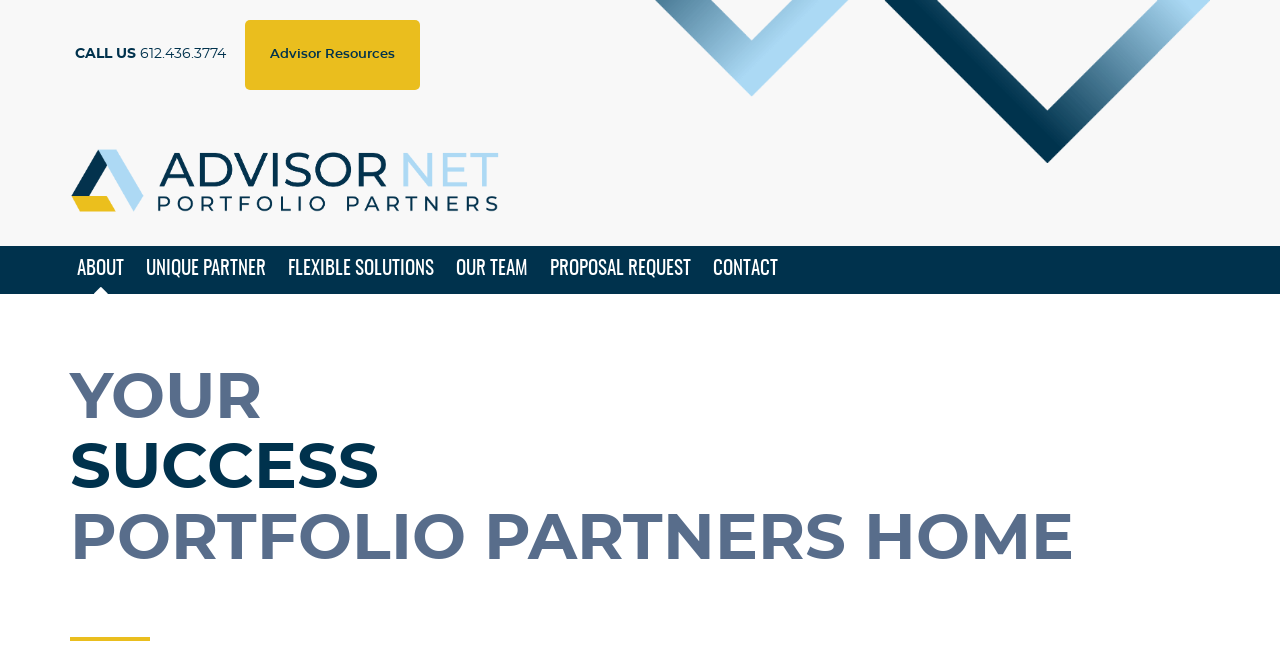Describe the webpage meticulously, covering all significant aspects.

The webpage is the homepage of Portfolio Partners, a company that provides portfolio management and back-office support services. At the top left corner, there is a logo of the company, accompanied by a link to the logo. Below the logo, there are several links, including "CALL US 612.436.3774", "Advisor Resources", and a navigation menu with options such as "ABOUT", "UNIQUE PARTNER", "FLEXIBLE SOLUTIONS", "OUR TEAM", "PROPOSAL REQUEST", and "CONTACT". 

To the right of the logo, there is a triangular image that spans across the top of the page. The main heading of the page, "YOUR SUCCESS PORTFOLIO PARTNERS HOME", is centered at the top of the page, above the navigation menu. There are a total of 7 links in the navigation menu, which are evenly spaced and aligned horizontally.